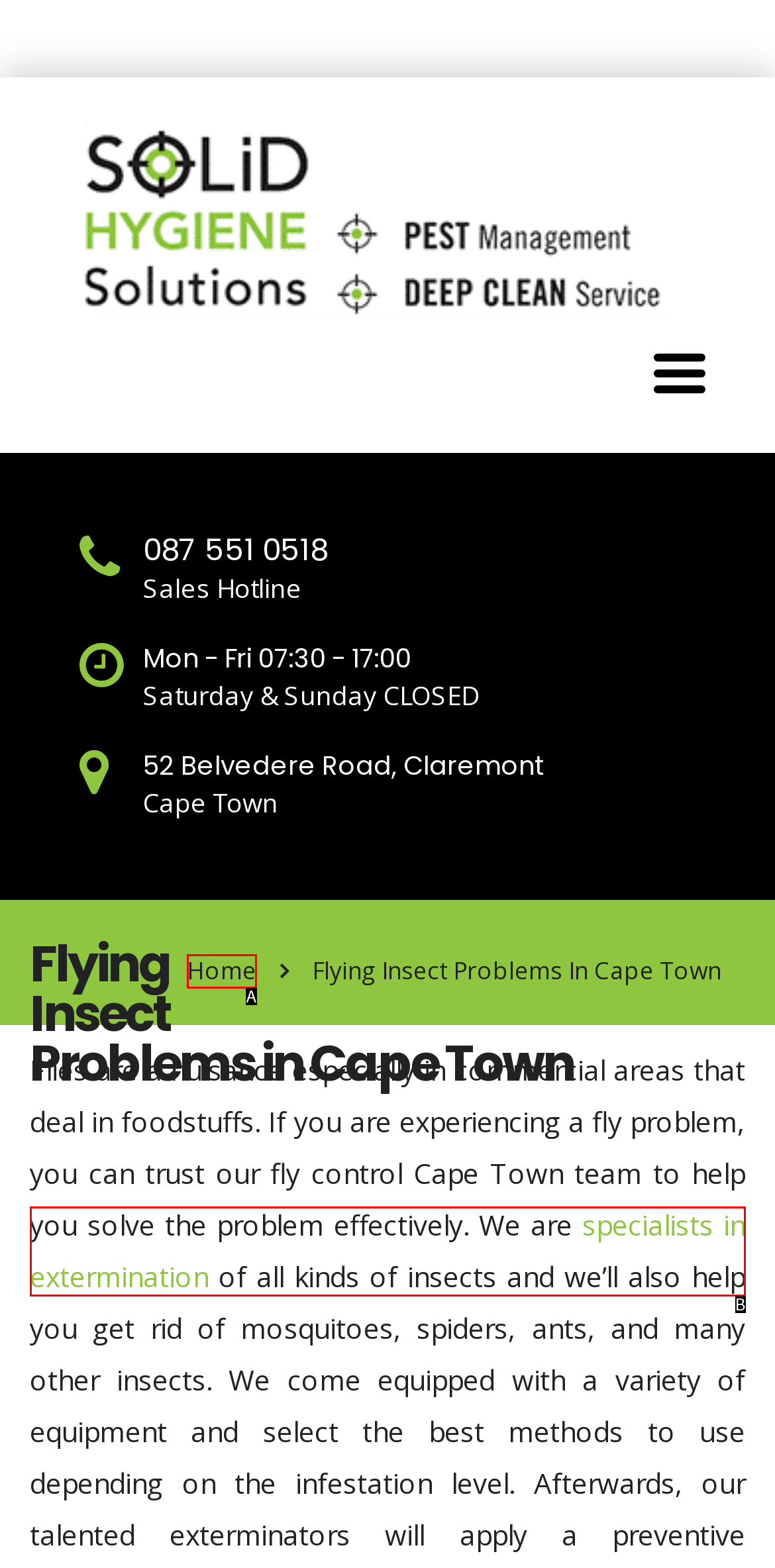Tell me which one HTML element best matches the description: Home Answer with the option's letter from the given choices directly.

A